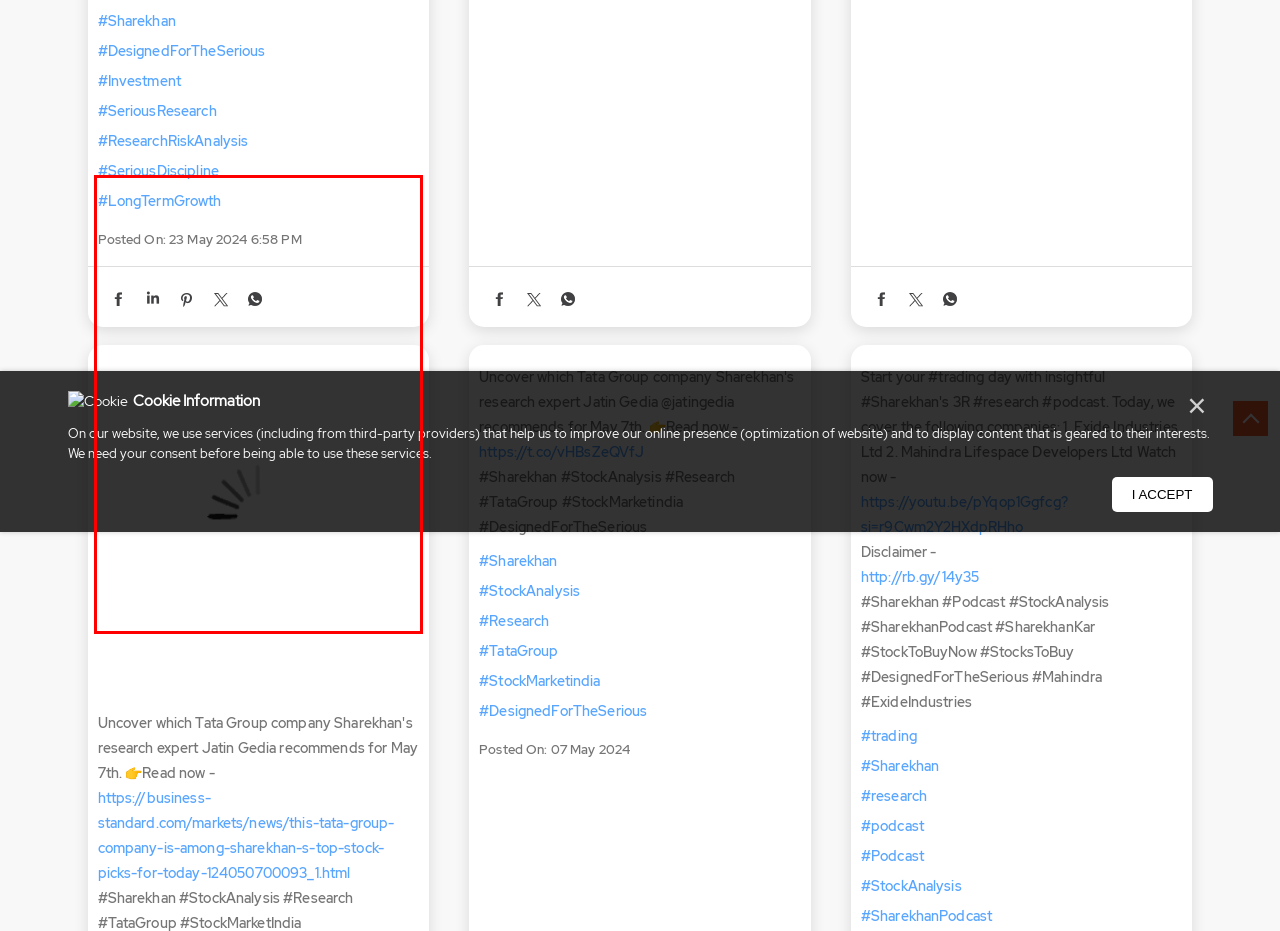Identify the red bounding box in the webpage screenshot and perform OCR to generate the text content enclosed.

Uncover which Tata Group company Sharekhan's research expert Jatin Gedia recommends for May 7th. 👉Read now - https://business-standard.com/markets/news/this-tata-group-company-is-among-sharekhan-s-top-stock-picks-for-today-124050700093_1.html #Sharekhan #StockAnalysis #Research #TataGroup #StockMarketIndia #DesignedForTheSerious #Sharekhan #StockAnalysis #Research #TataGroup #StockMarketIndia #DesignedForTheSerious